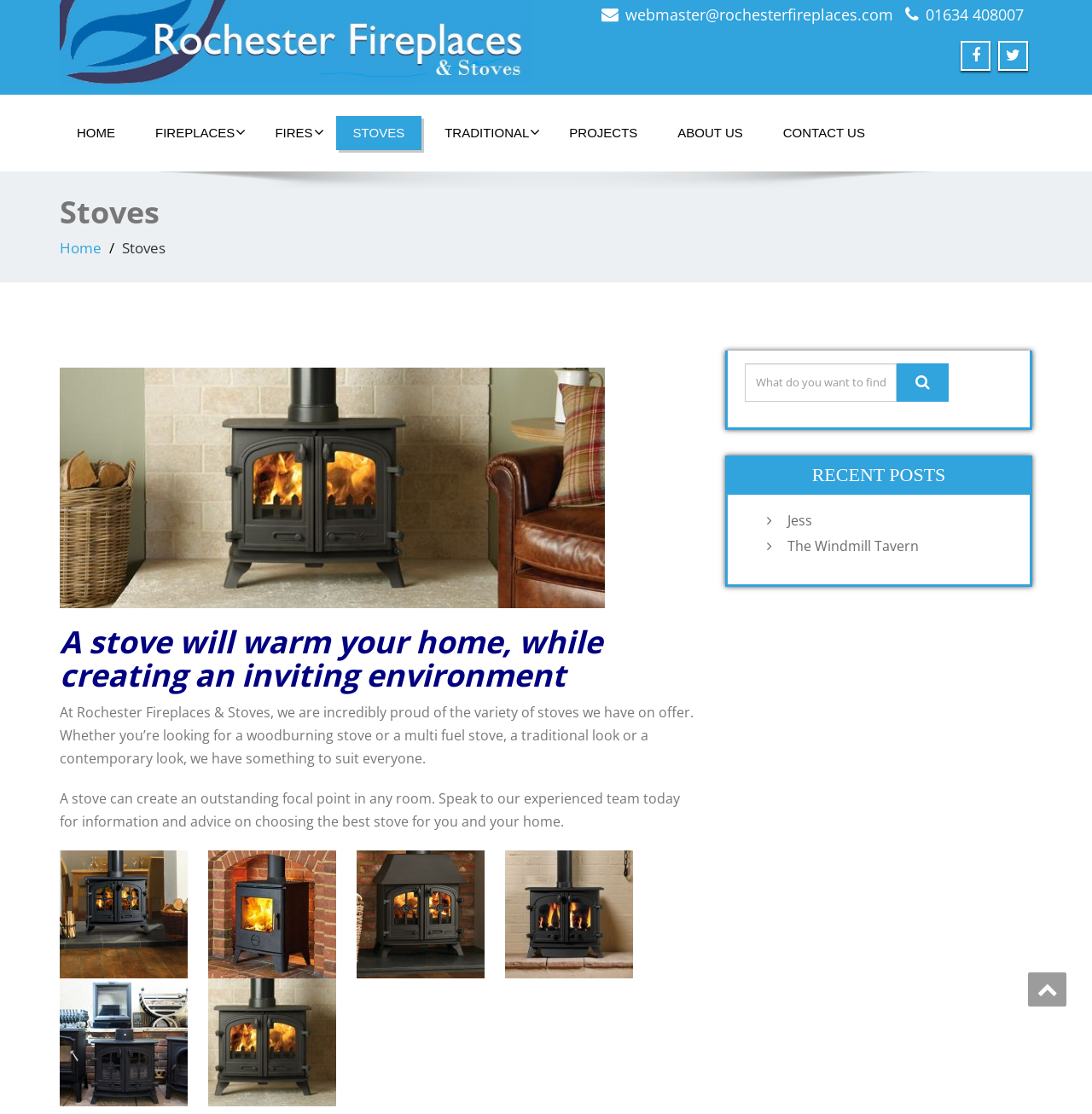Determine the bounding box coordinates of the clickable element to complete this instruction: "Search for something". Provide the coordinates in the format of four float numbers between 0 and 1, [left, top, right, bottom].

[0.682, 0.326, 0.821, 0.361]